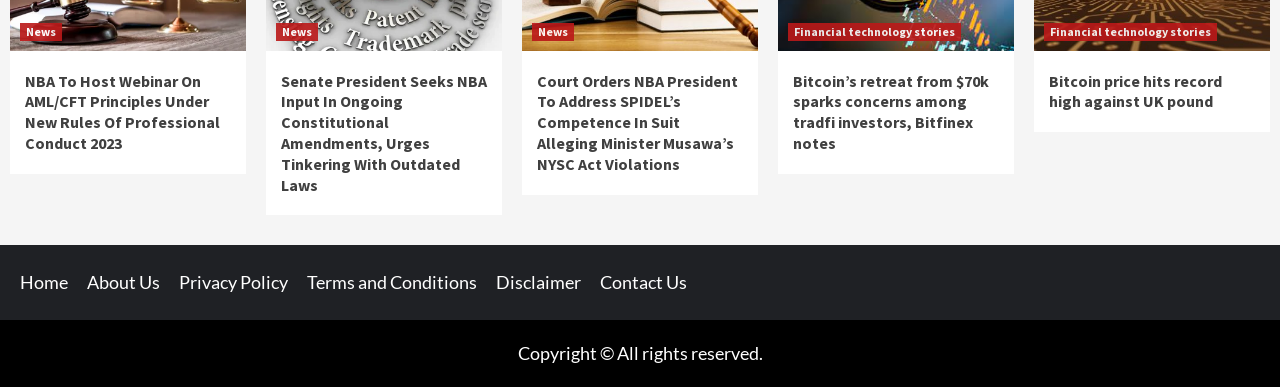Identify the bounding box coordinates of the region I need to click to complete this instruction: "Go to the 'Home' page".

[0.016, 0.701, 0.066, 0.758]